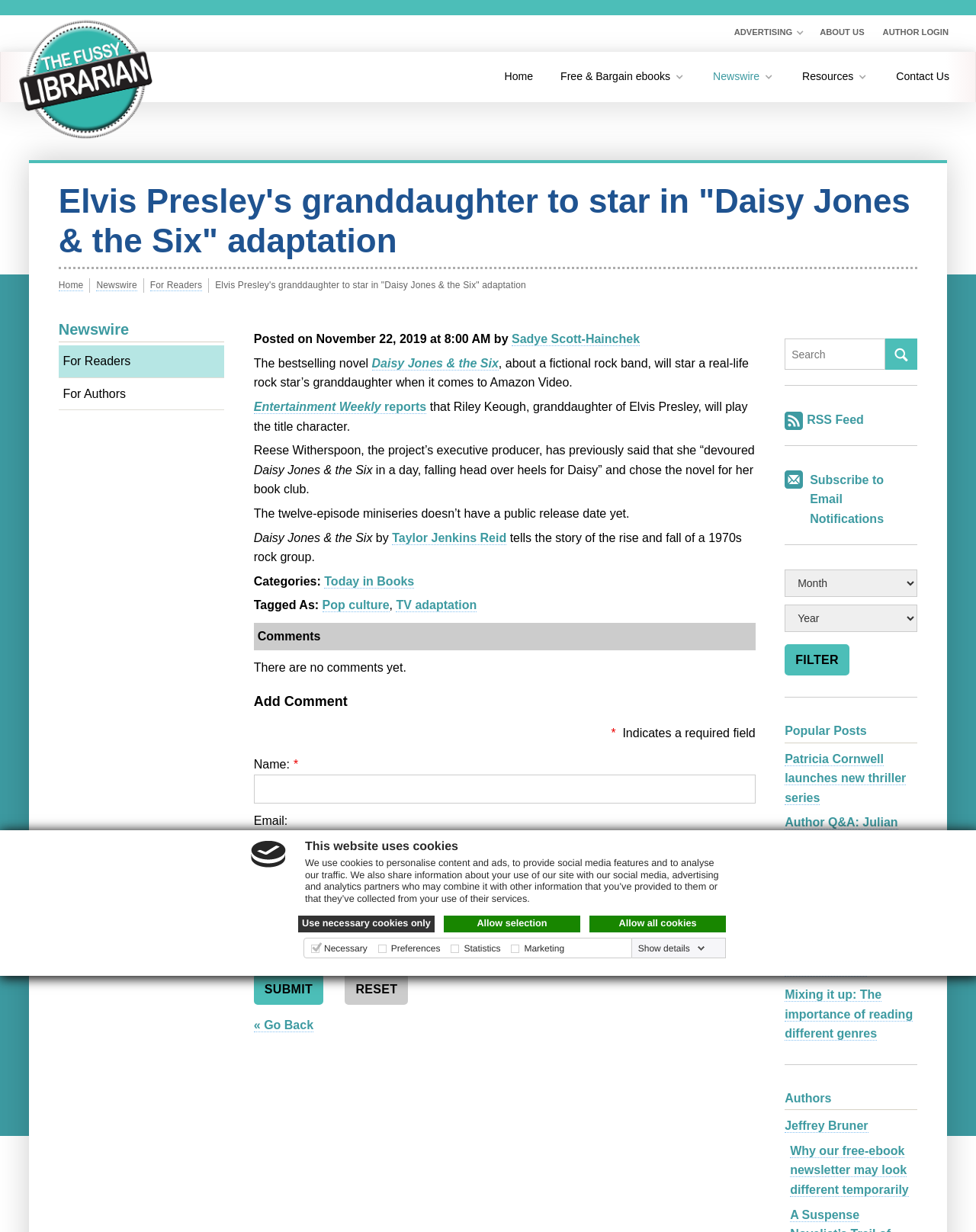Determine the bounding box coordinates of the clickable area required to perform the following instruction: "Go to the 'Home' page". The coordinates should be represented as four float numbers between 0 and 1: [left, top, right, bottom].

[0.504, 0.042, 0.559, 0.083]